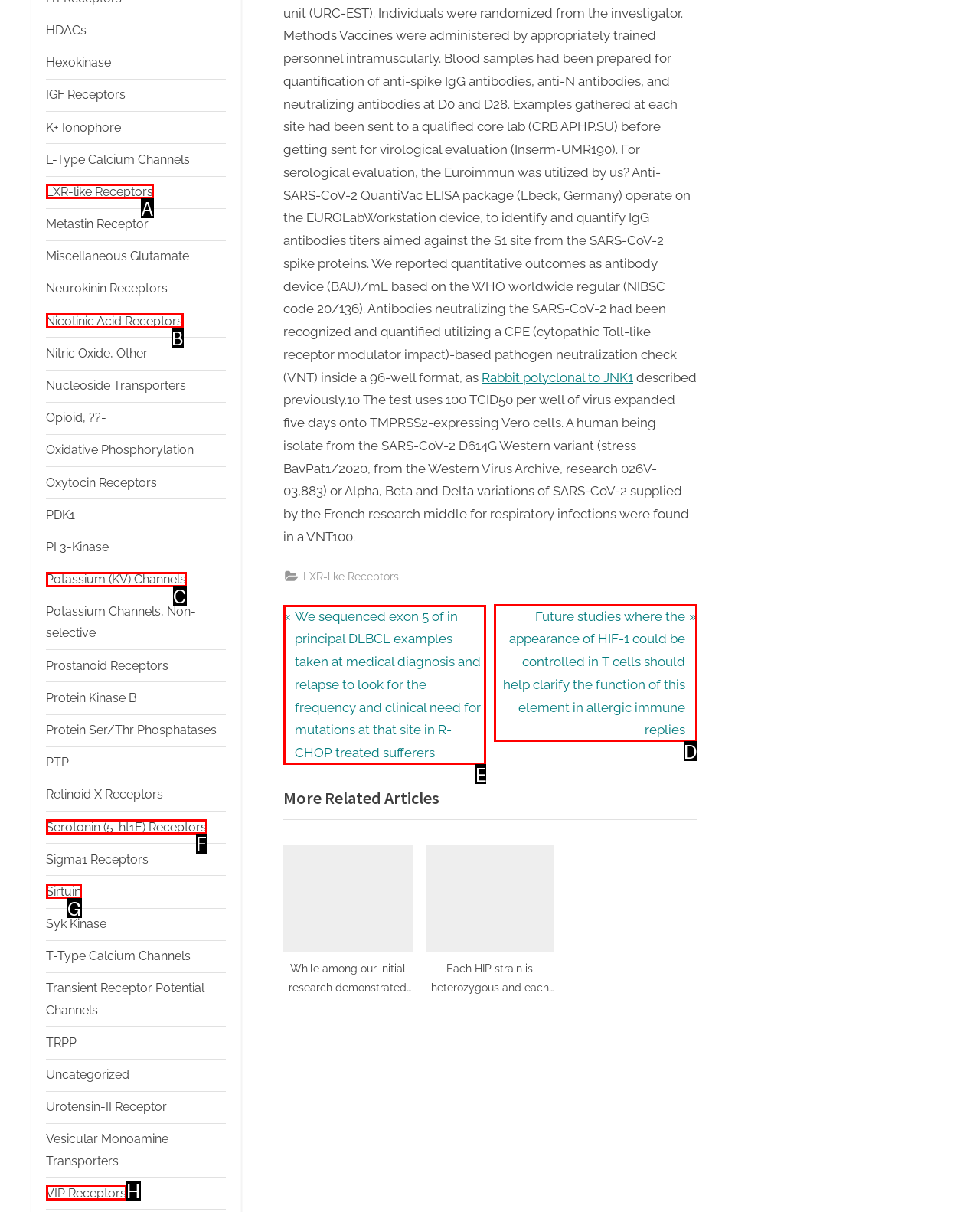Choose the letter of the element that should be clicked to complete the task: View the 'Next Post'
Answer with the letter from the possible choices.

D